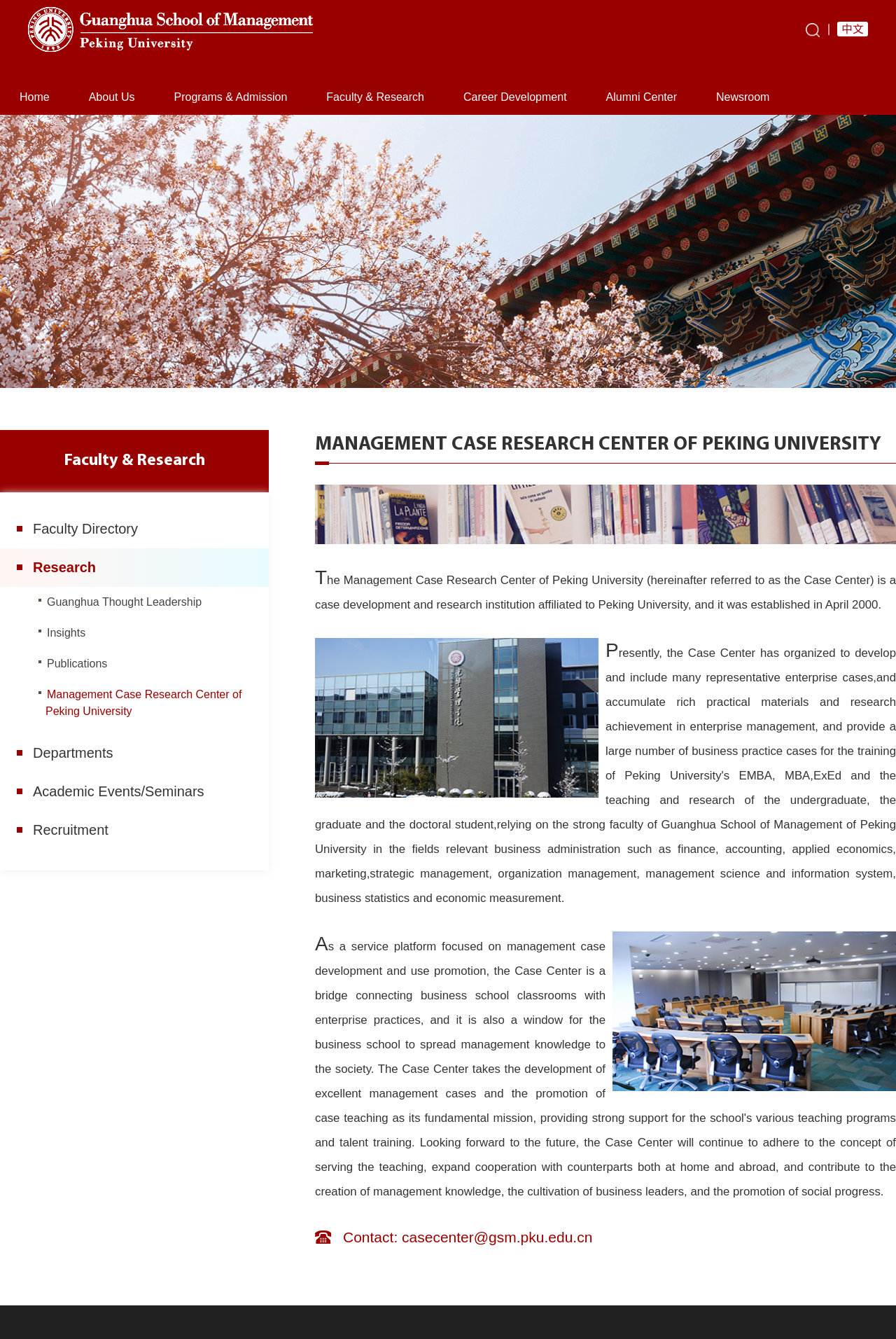What is the name of the research center?
Based on the image, answer the question with a single word or brief phrase.

Management Case Research Center of Peking University